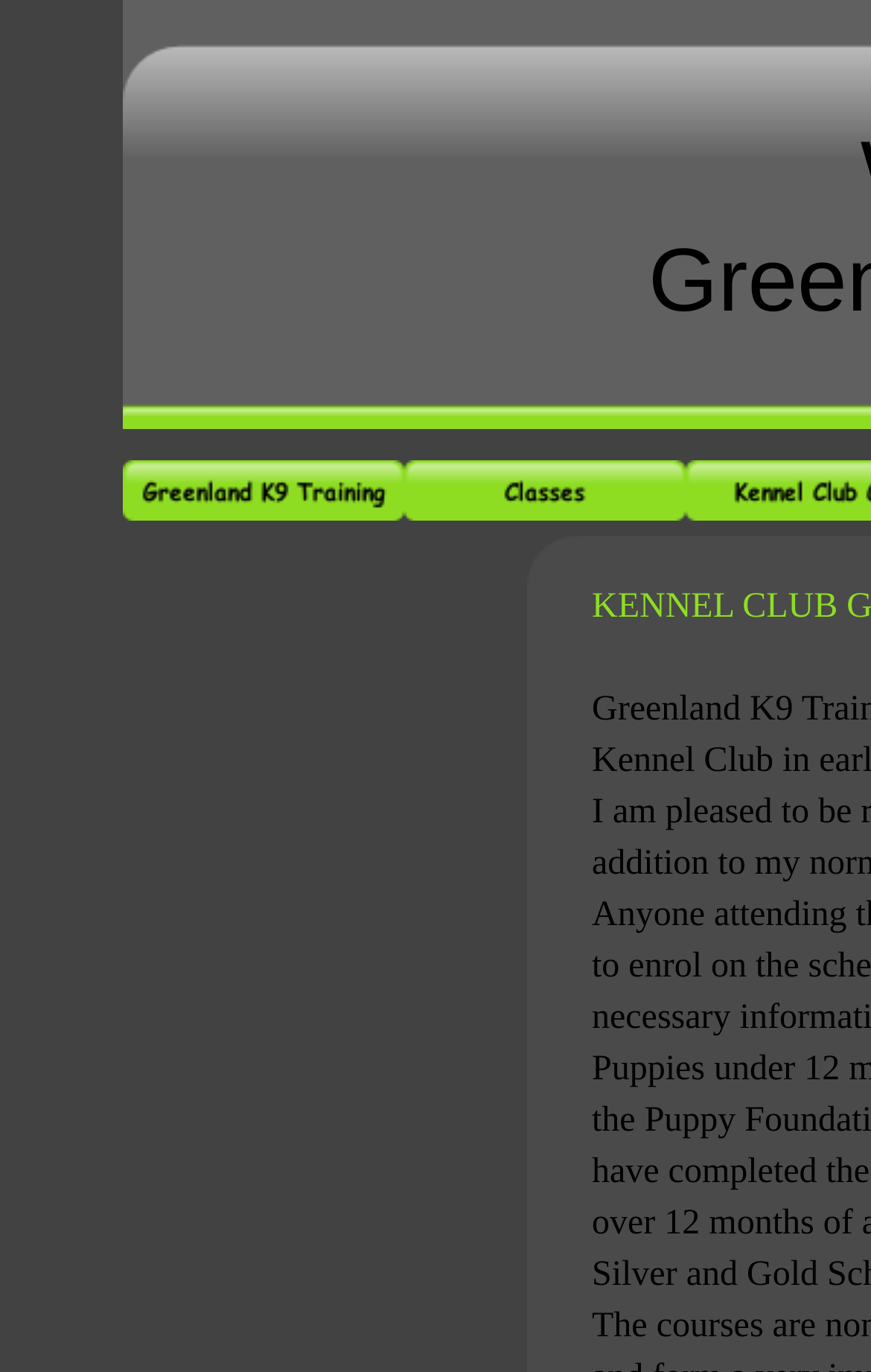Determine the bounding box coordinates of the UI element described by: "alt="Greenland K9 Training."".

[0.141, 0.358, 0.464, 0.386]